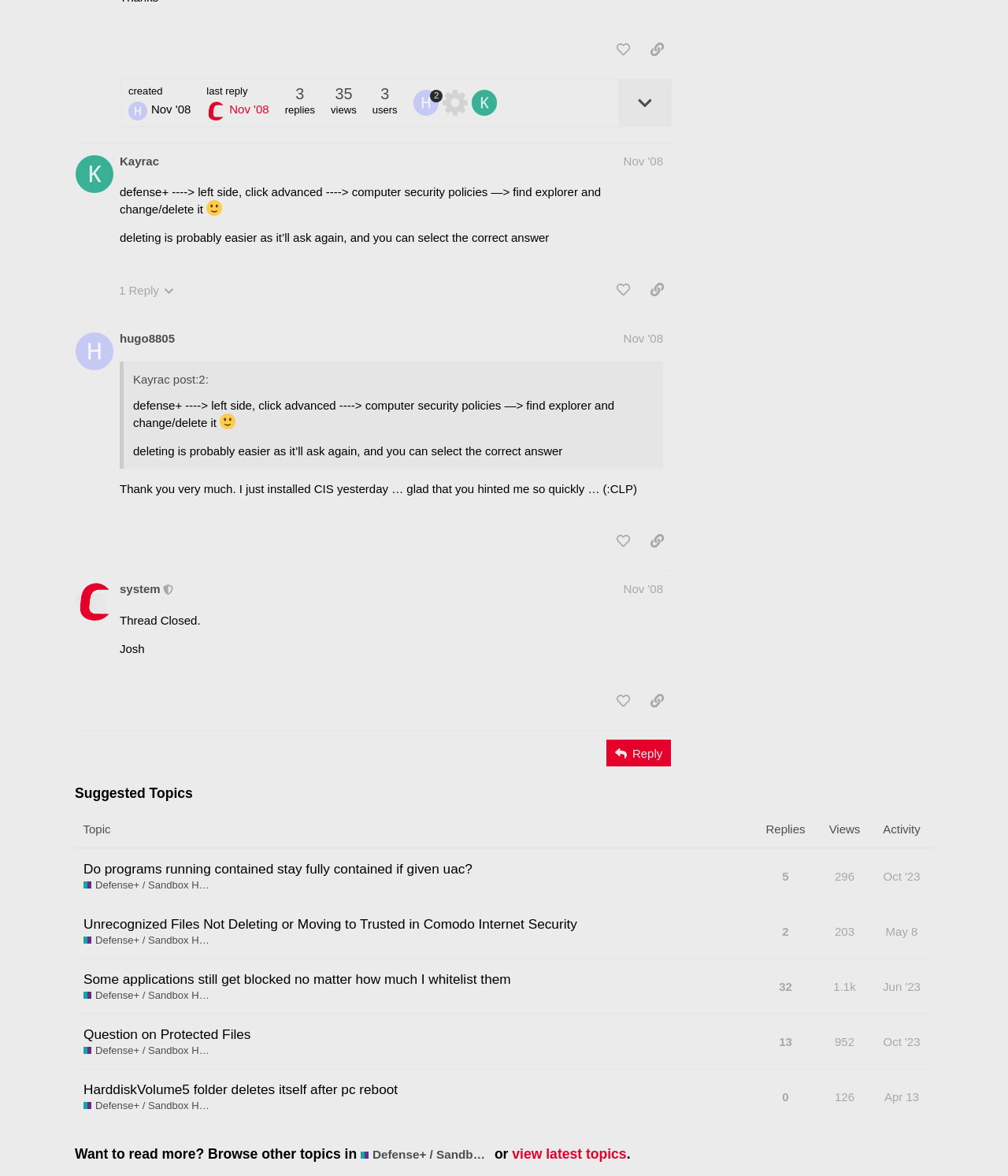Return the bounding box coordinates of the UI element that corresponds to this description: "Translations". The coordinates must be given as four float numbers in the range of 0 and 1, [left, top, right, bottom].

None